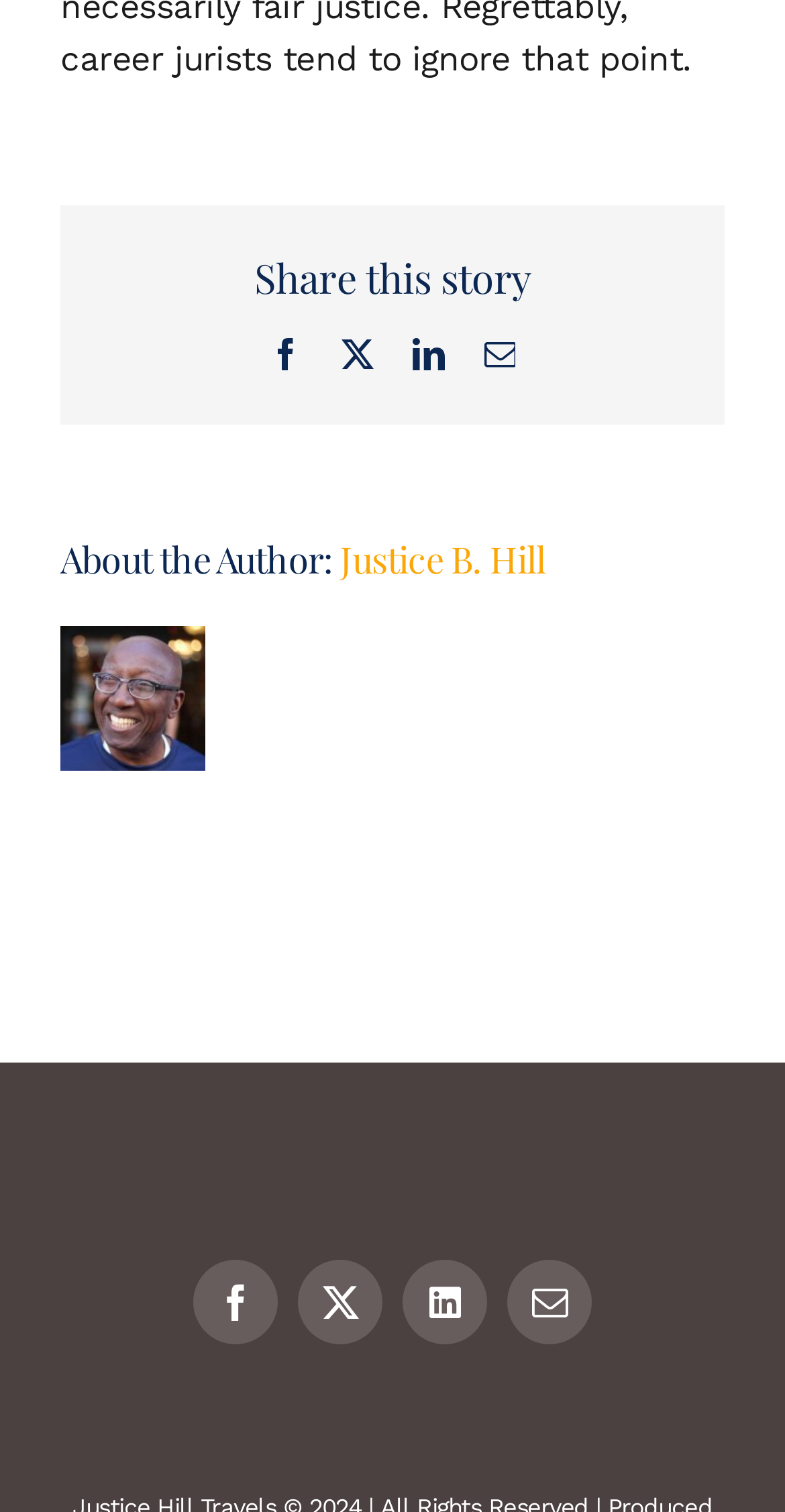Please find the bounding box coordinates of the element that needs to be clicked to perform the following instruction: "Send an email". The bounding box coordinates should be four float numbers between 0 and 1, represented as [left, top, right, bottom].

[0.617, 0.224, 0.656, 0.245]